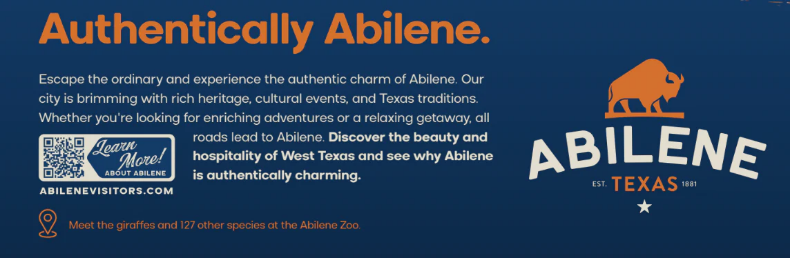Detail every visible element in the image extensively.

The image captures an inviting promotional banner for Abilene, Texas, featuring the slogan "Authentically Abilene." The vibrant blue background highlights the city's unique charm and rich cultural heritage. The message encourages visitors to explore Abilene's diverse offerings, from cultural events to relaxing getaways, emphasizing that all roads lead to this enchanting destination. 

A prominent QR code invites viewers to learn more about Abilene's attractions by accessing the website, while the text below promotes the local Abilene Zoo, mentioning the opportunity to meet giraffes and a variety of other species. This engaging visual aims to inspire travel and discovery in this charming West Texas city, accentuated by the bold "ABILENE" logo accompanied by an illustration of a bison, symbolizing the area's spirit and tradition.